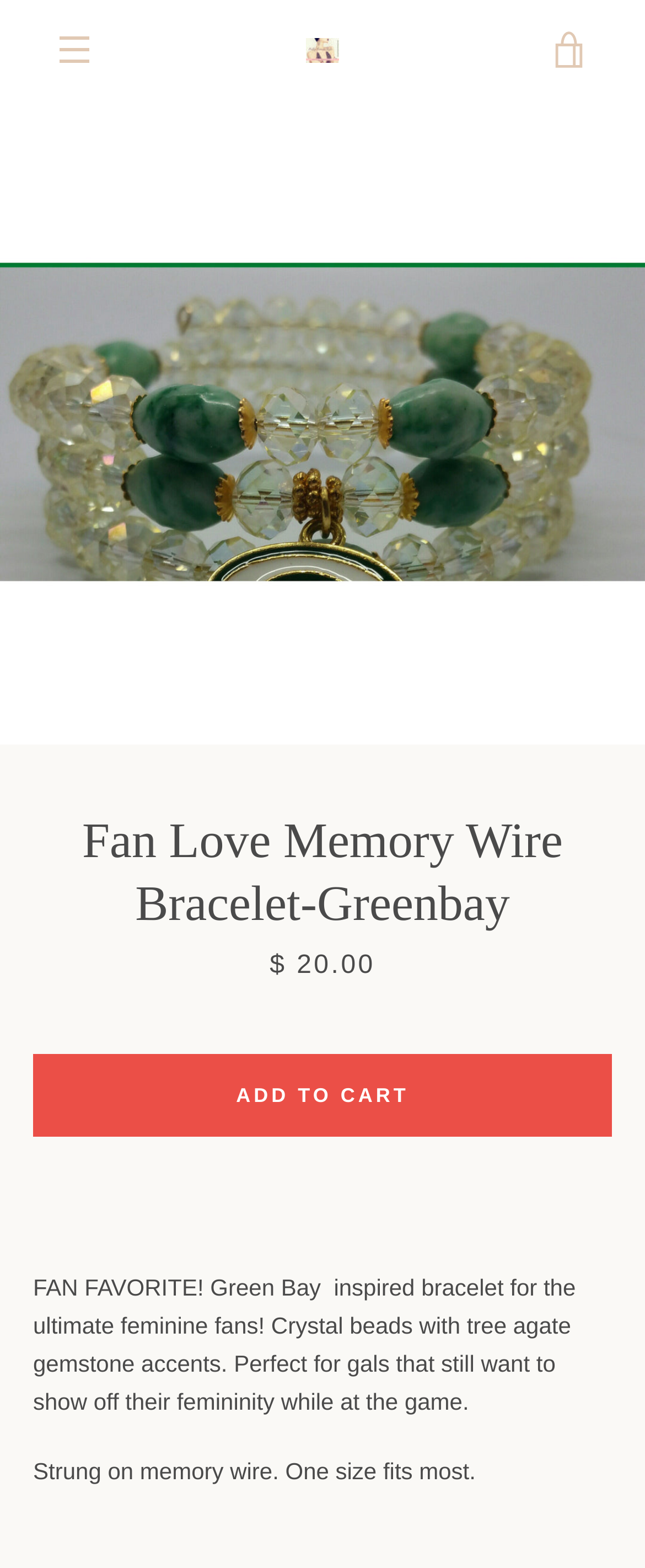Extract the bounding box coordinates for the UI element described as: "Intention Candles".

[0.257, 0.629, 0.743, 0.683]